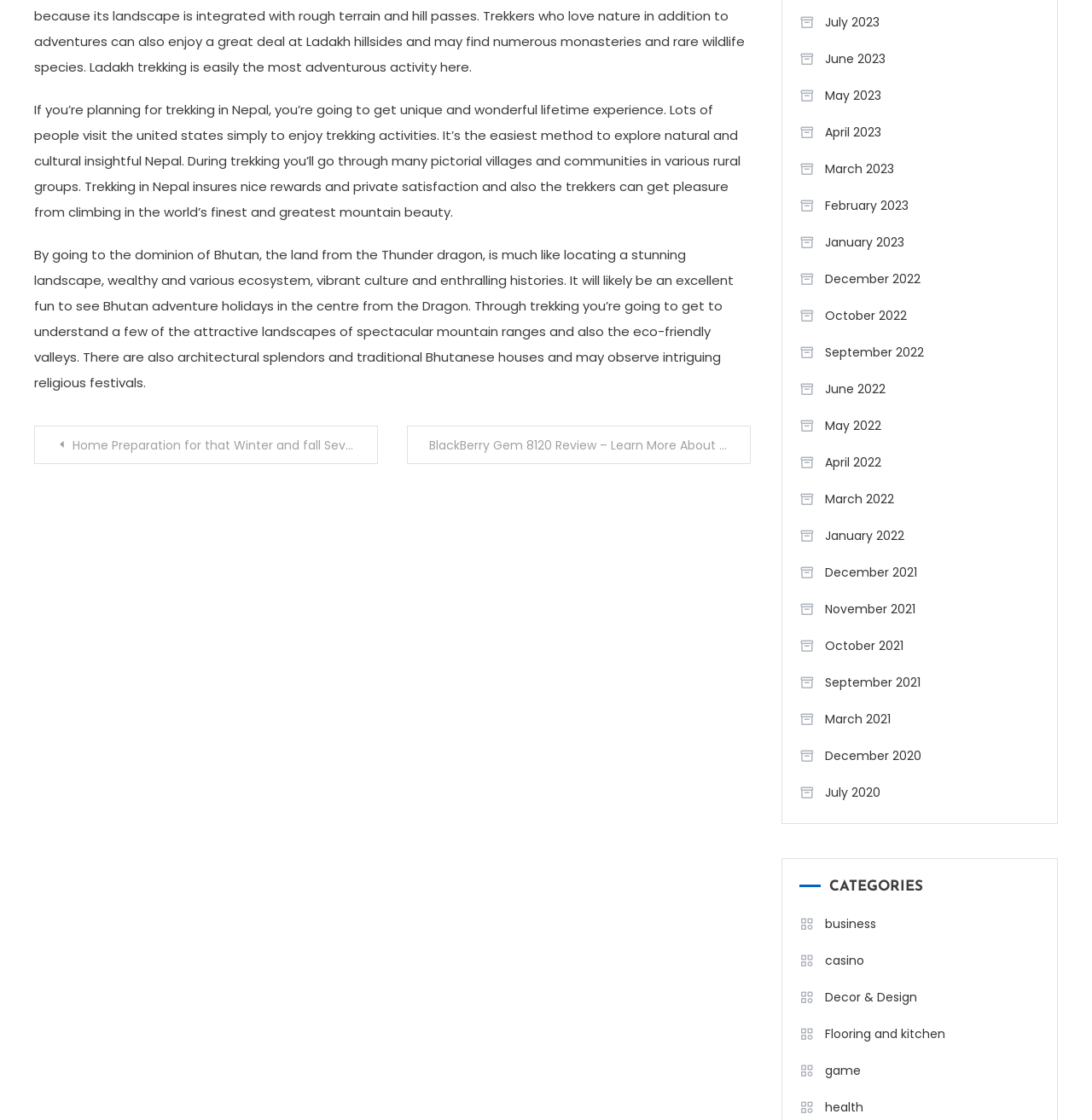Locate the bounding box coordinates of the element you need to click to accomplish the task described by this instruction: "Browse posts from July 2023".

[0.732, 0.007, 0.805, 0.032]